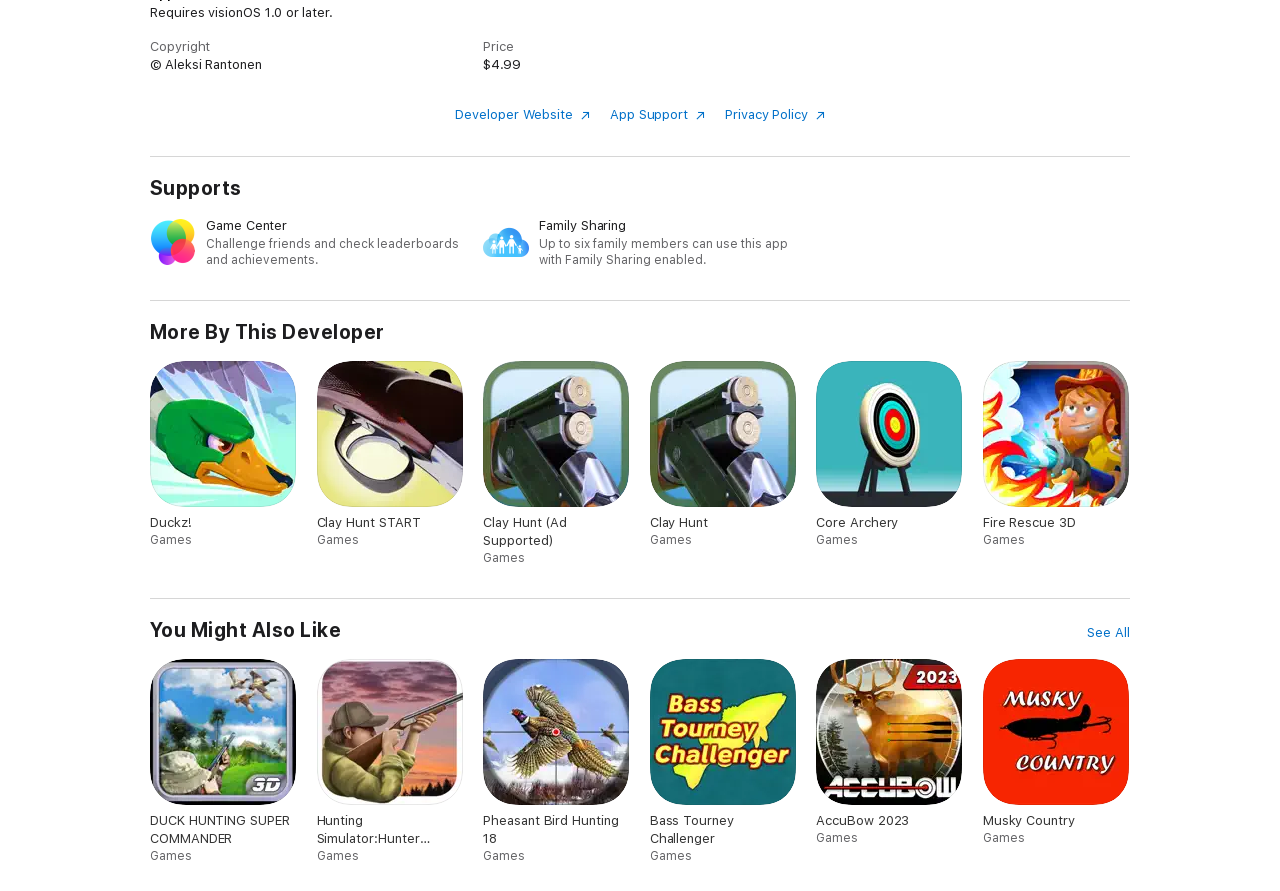Pinpoint the bounding box coordinates of the clickable element needed to complete the instruction: "See You Might Also Like". The coordinates should be provided as four float numbers between 0 and 1: [left, top, right, bottom].

[0.117, 0.693, 0.267, 0.72]